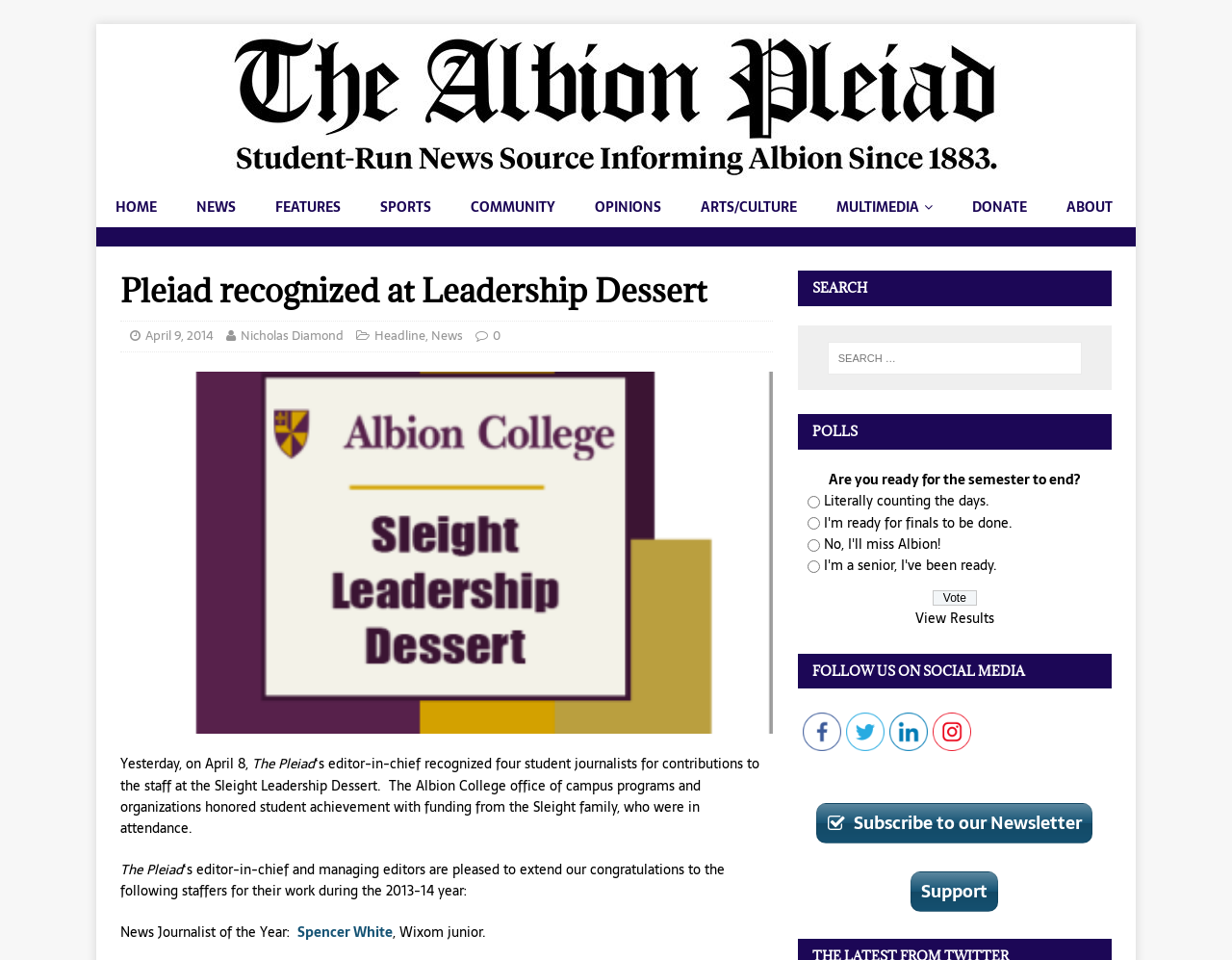Identify and provide the main heading of the webpage.

Pleiad recognized at Leadership Dessert